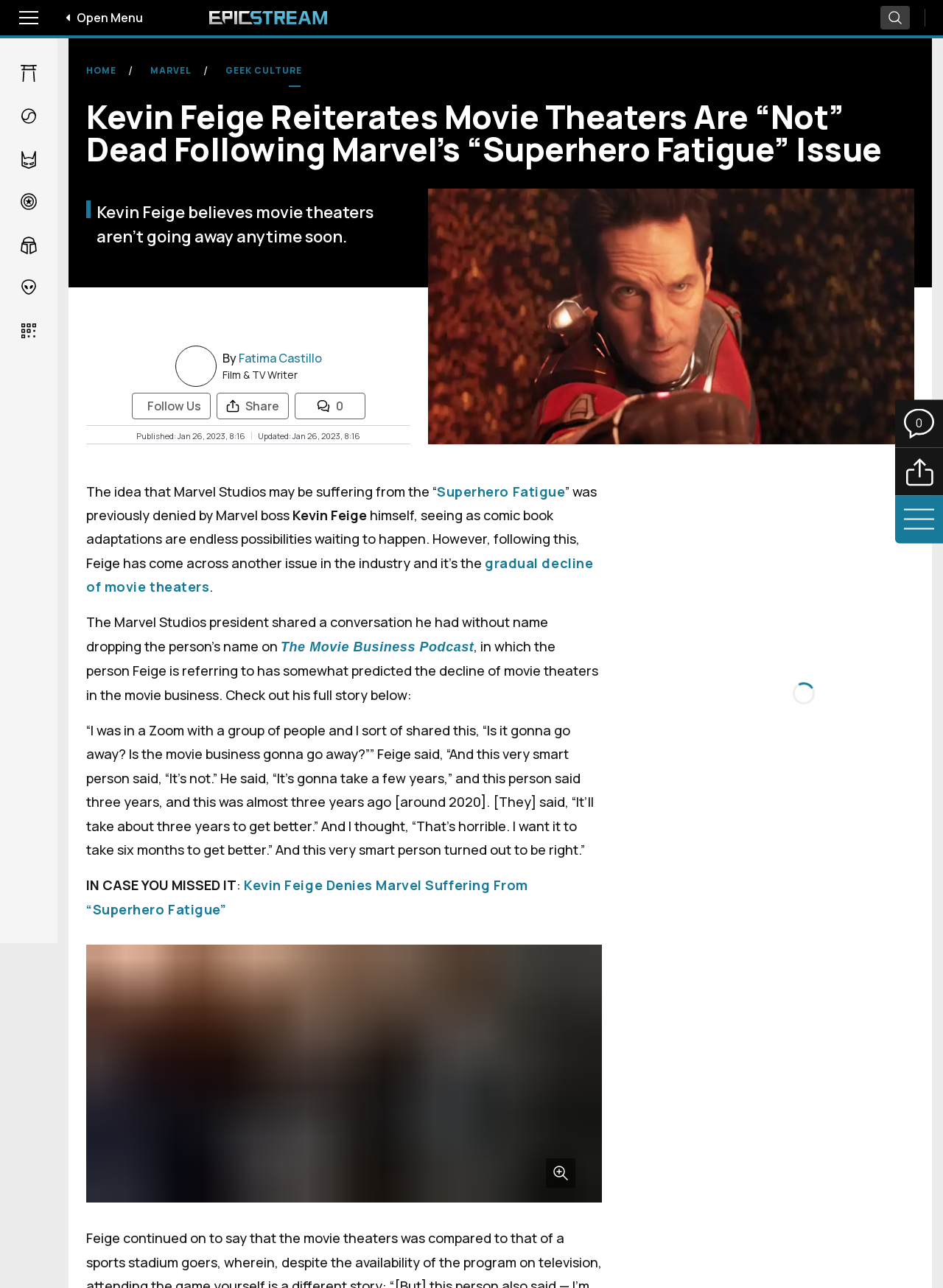Describe the entire webpage, focusing on both content and design.

This webpage is an article about Marvel Studios and the movie industry. At the top, there is a menu button on the left and a search button on the right. Below the menu button, there are several links to different categories, including Anime, K-Wave, DC, Marvel, and Star Wars. 

To the right of the menu button, there is a link to the Epicstream Home page, accompanied by an image. On the right side of the page, there are buttons to show comments and share the article.

The main content of the article is divided into sections. The title of the article, "Kevin Feige Reiterates Movie Theaters Are “Not” Dead Following Marvel’s “Superhero Fatigue” Issue", is displayed prominently at the top. Below the title, there is a figure with an image, followed by the author's name, "By Fatima Castillo", and her title, "Film & TV Writer". 

The article's content is a series of paragraphs discussing Marvel Studios and the movie industry. The text is interspersed with links to other articles, including "Superhero Fatigue" and "The Movie Business Podcast". There are also buttons to share the article and follow the author.

At the bottom of the page, there is a section titled "IN CASE YOU MISSED IT" with a link to another article, "Kevin Feige Denies Marvel Suffering From “Superhero Fatigue”". Below this section, there is a large image that can be expanded.